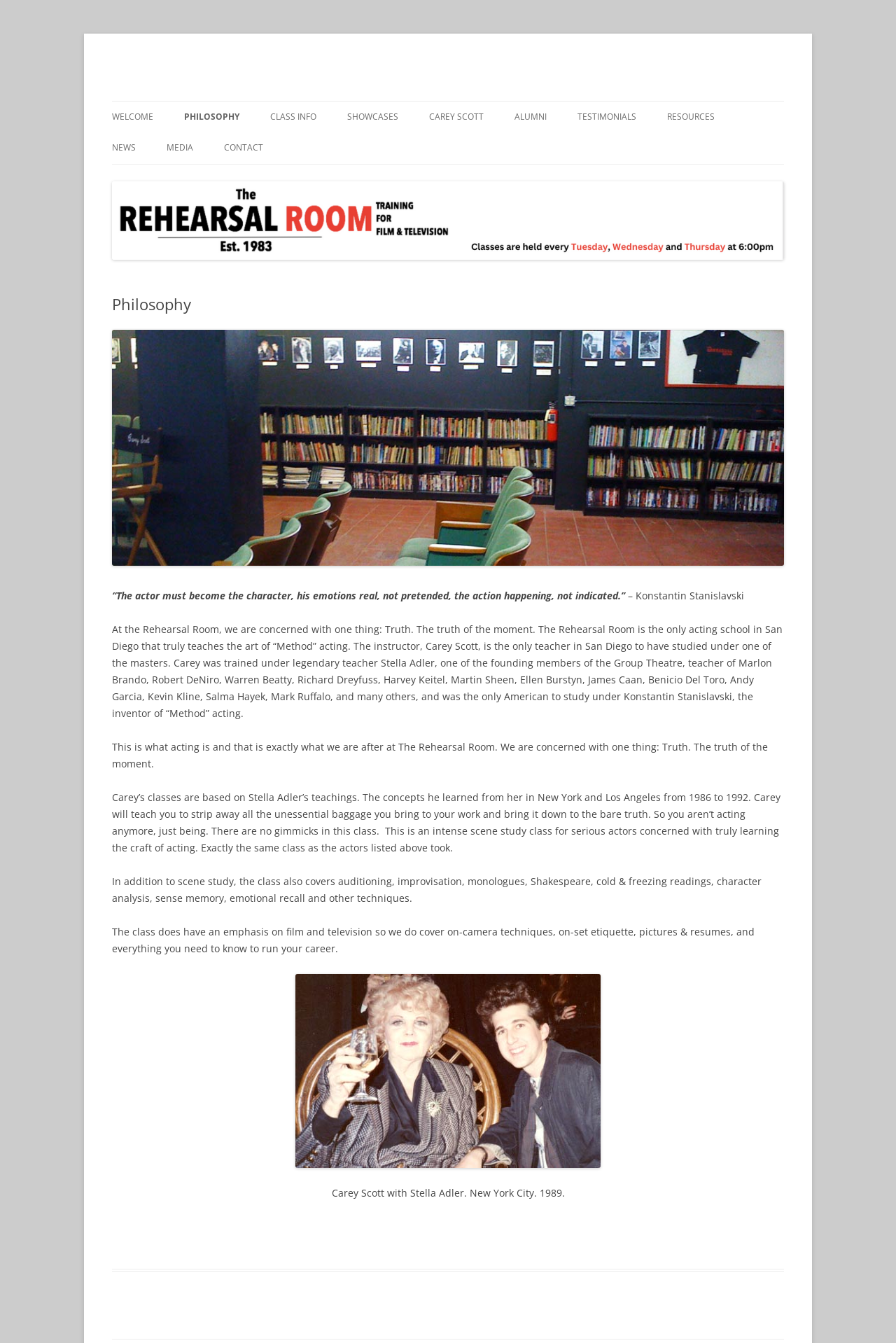Based on the element description, predict the bounding box coordinates (top-left x, top-left y, bottom-right x, bottom-right y) for the UI element in the screenshot: Philosophy

[0.205, 0.076, 0.267, 0.099]